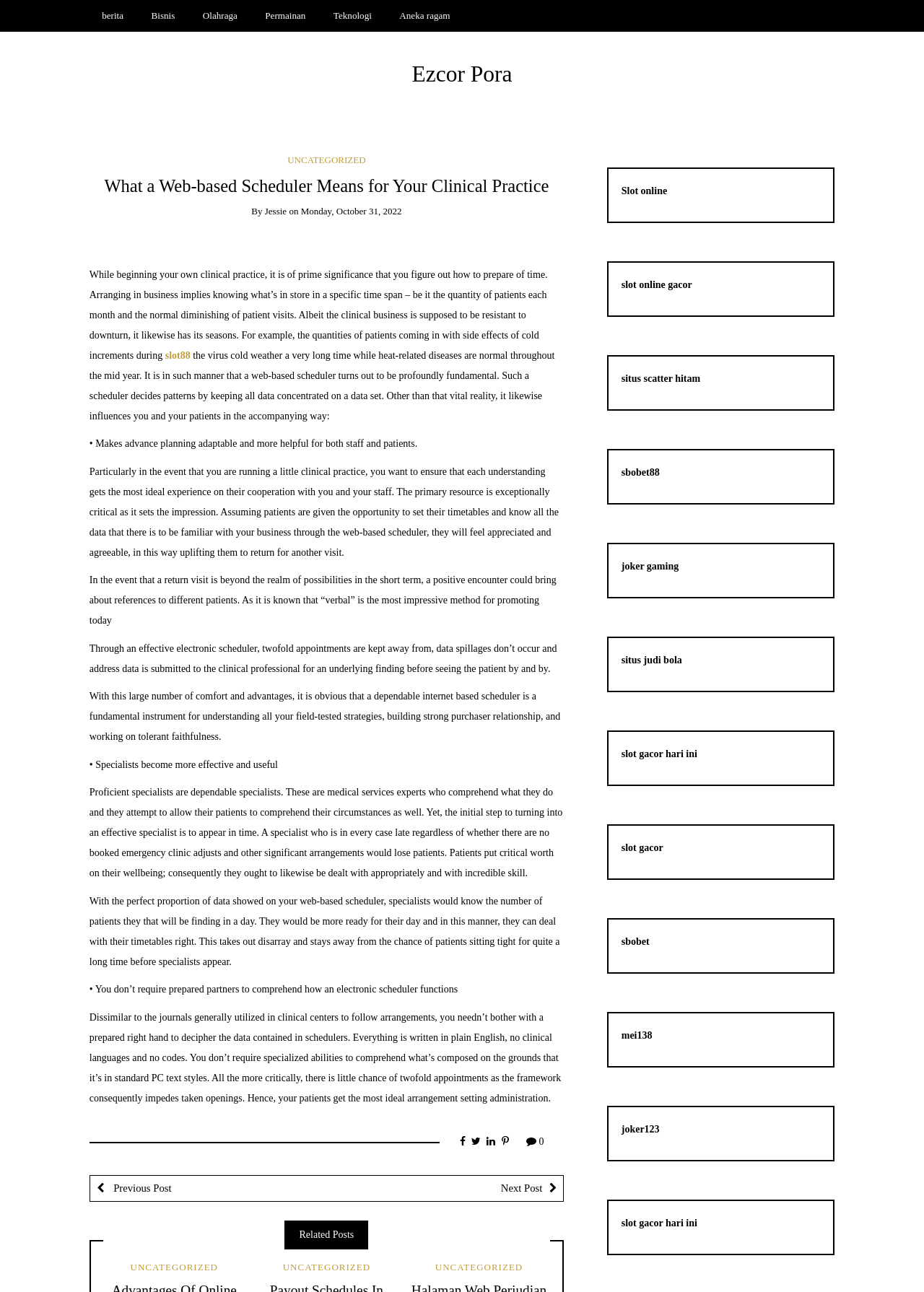Find and extract the text of the primary heading on the webpage.

What a Web-based Scheduler Means for Your Clinical Practice